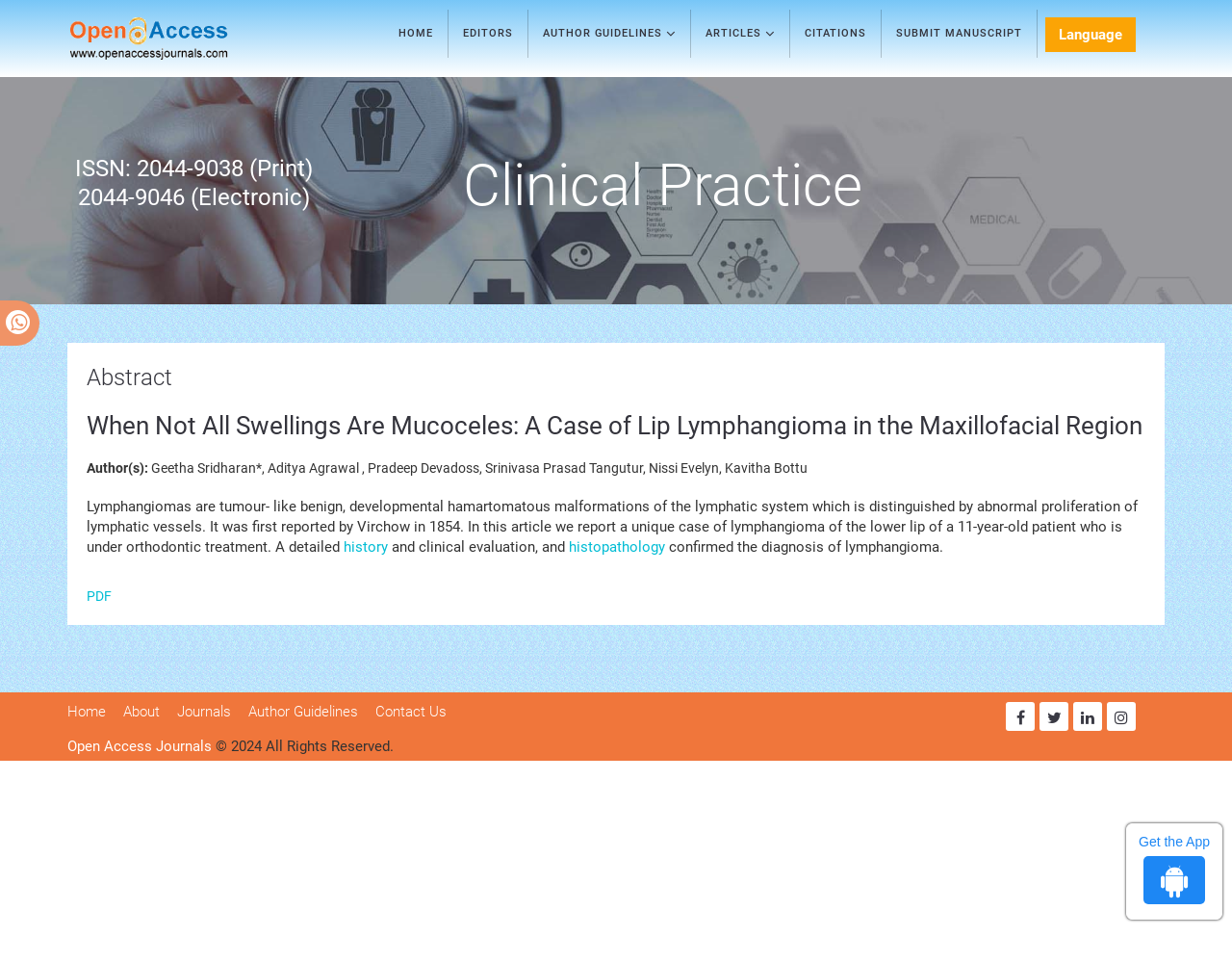Who are the authors of the article?
Can you give a detailed and elaborate answer to the question?

I found the authors' names in the static text element located at [0.12, 0.478, 0.655, 0.494] which lists the authors as 'Geetha Sridharan*, Aditya Agrawal, Pradeep Devadoss, Srinivasa Prasad Tangutur, Nissi Evelyn, Kavitha Bottu'.